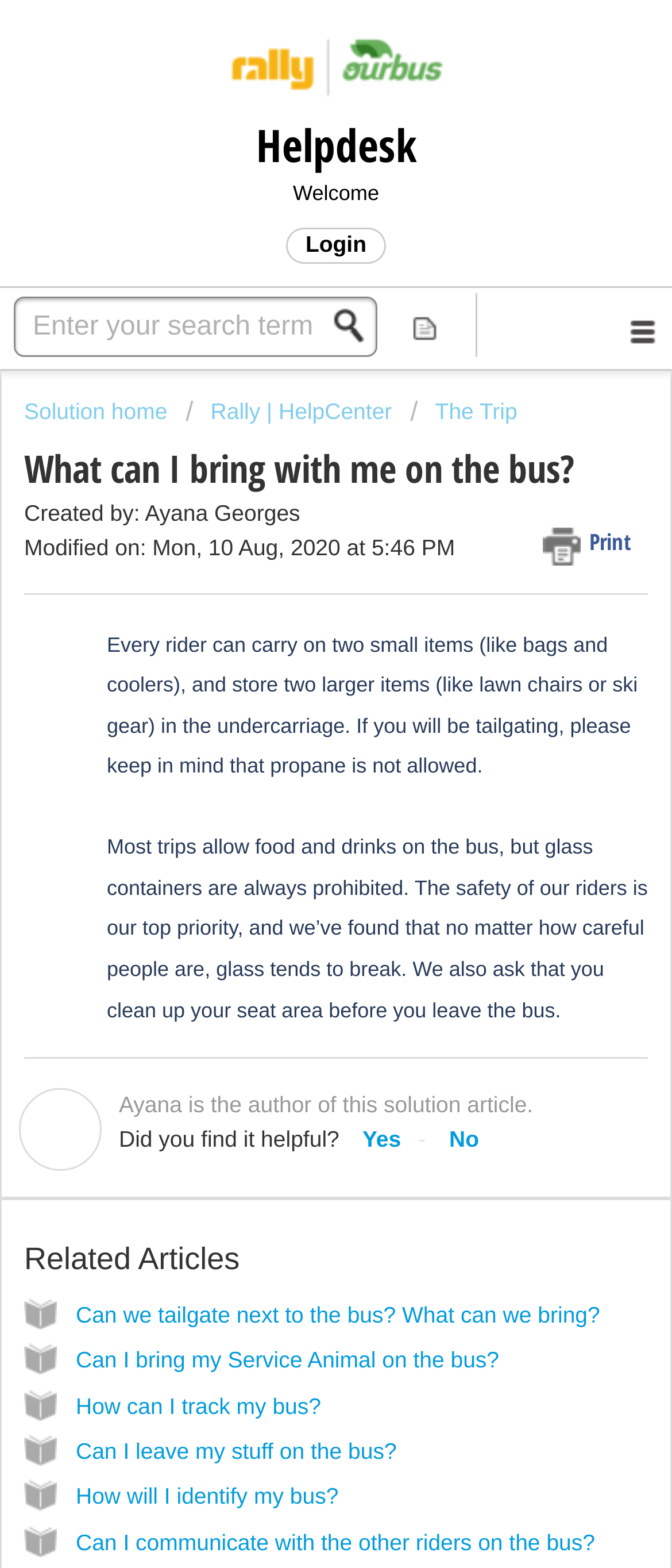What is prohibited on the bus?
Please provide a comprehensive answer based on the information in the image.

I read the static text element that says 'Most trips allow food and drinks on the bus, but glass containers are always prohibited.' to find out what is prohibited on the bus.